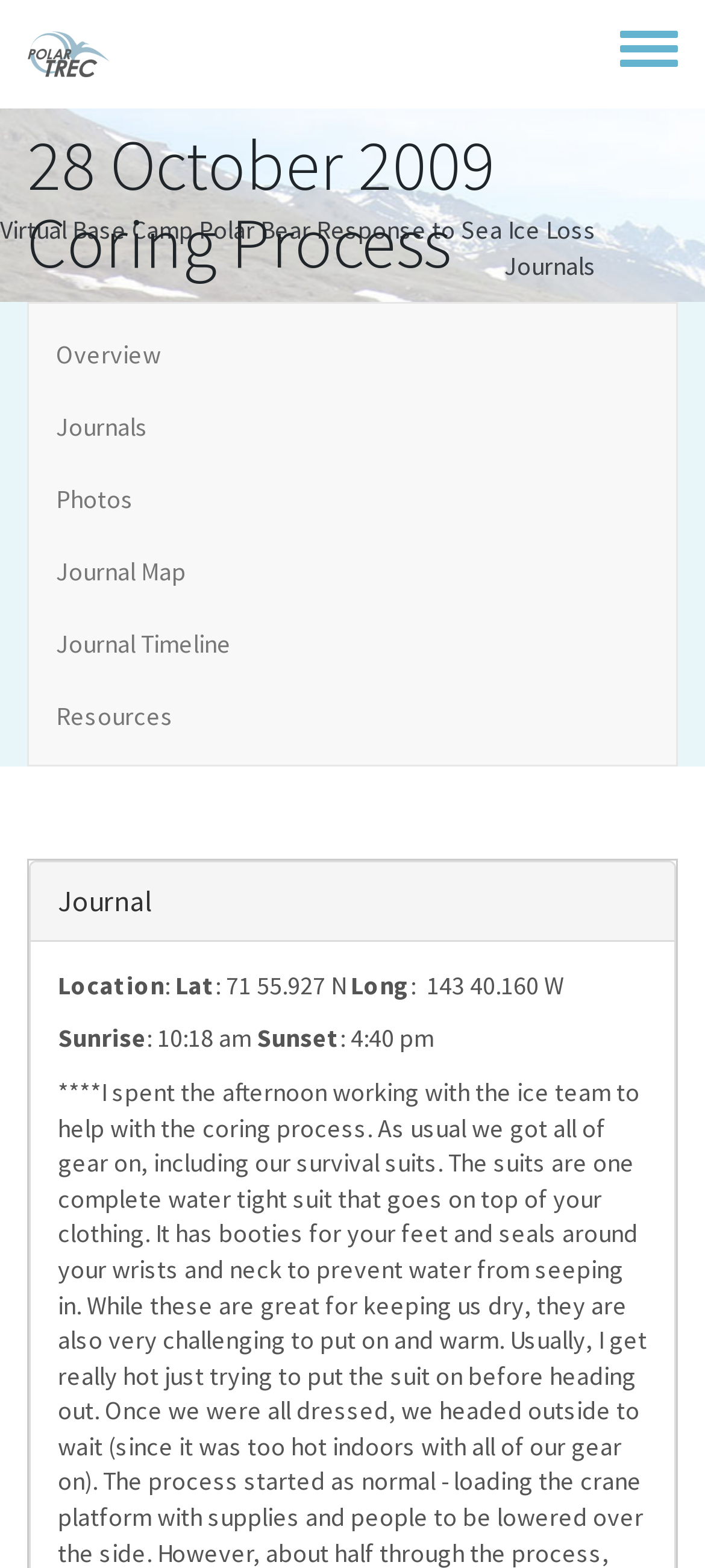Select the bounding box coordinates of the element I need to click to carry out the following instruction: "Edit the journal".

[0.044, 0.55, 0.956, 0.599]